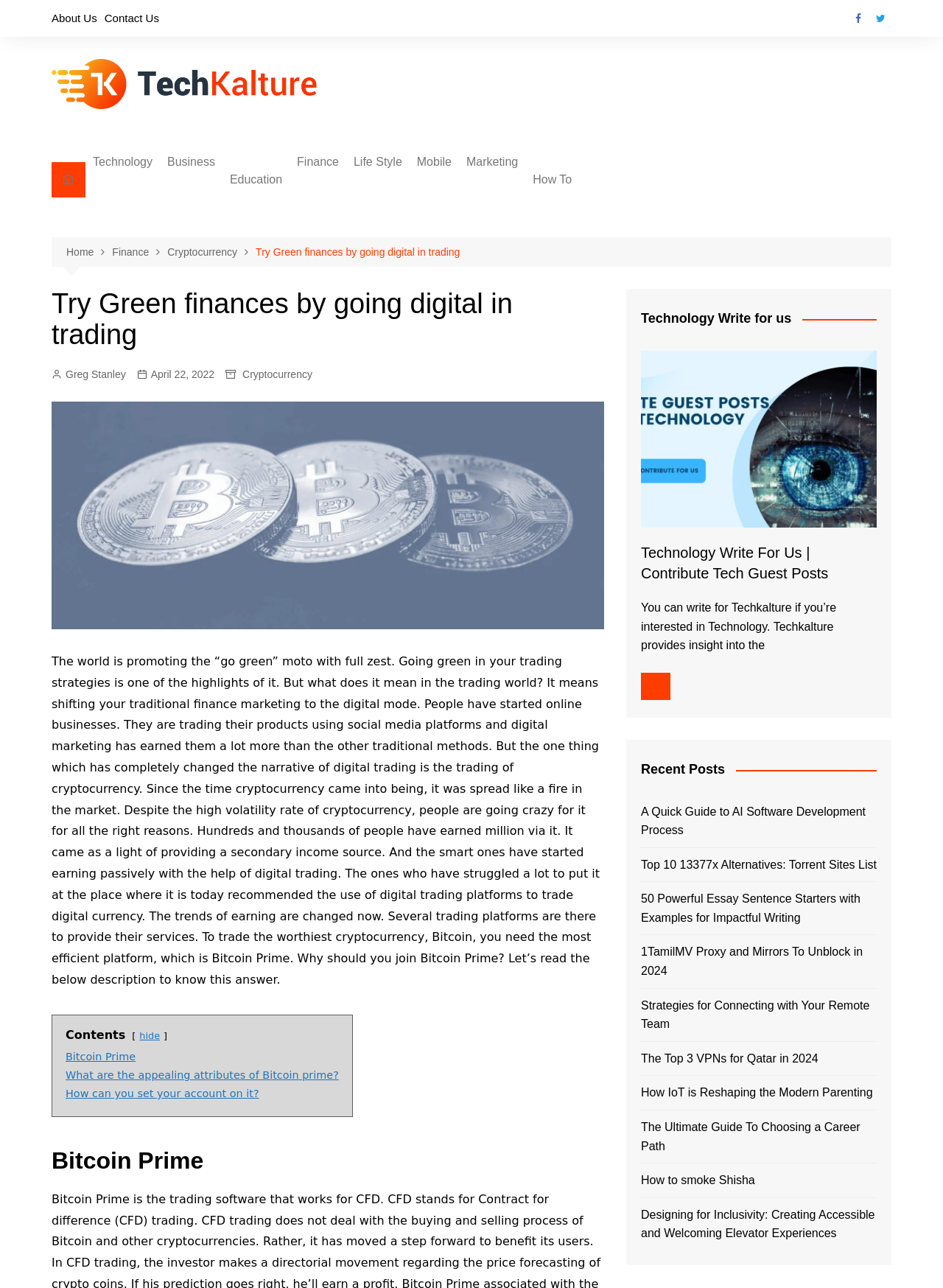Please identify the bounding box coordinates of the region to click in order to complete the task: "Check the Cryptocurrency link". The coordinates must be four float numbers between 0 and 1, specified as [left, top, right, bottom].

[0.307, 0.167, 0.479, 0.186]